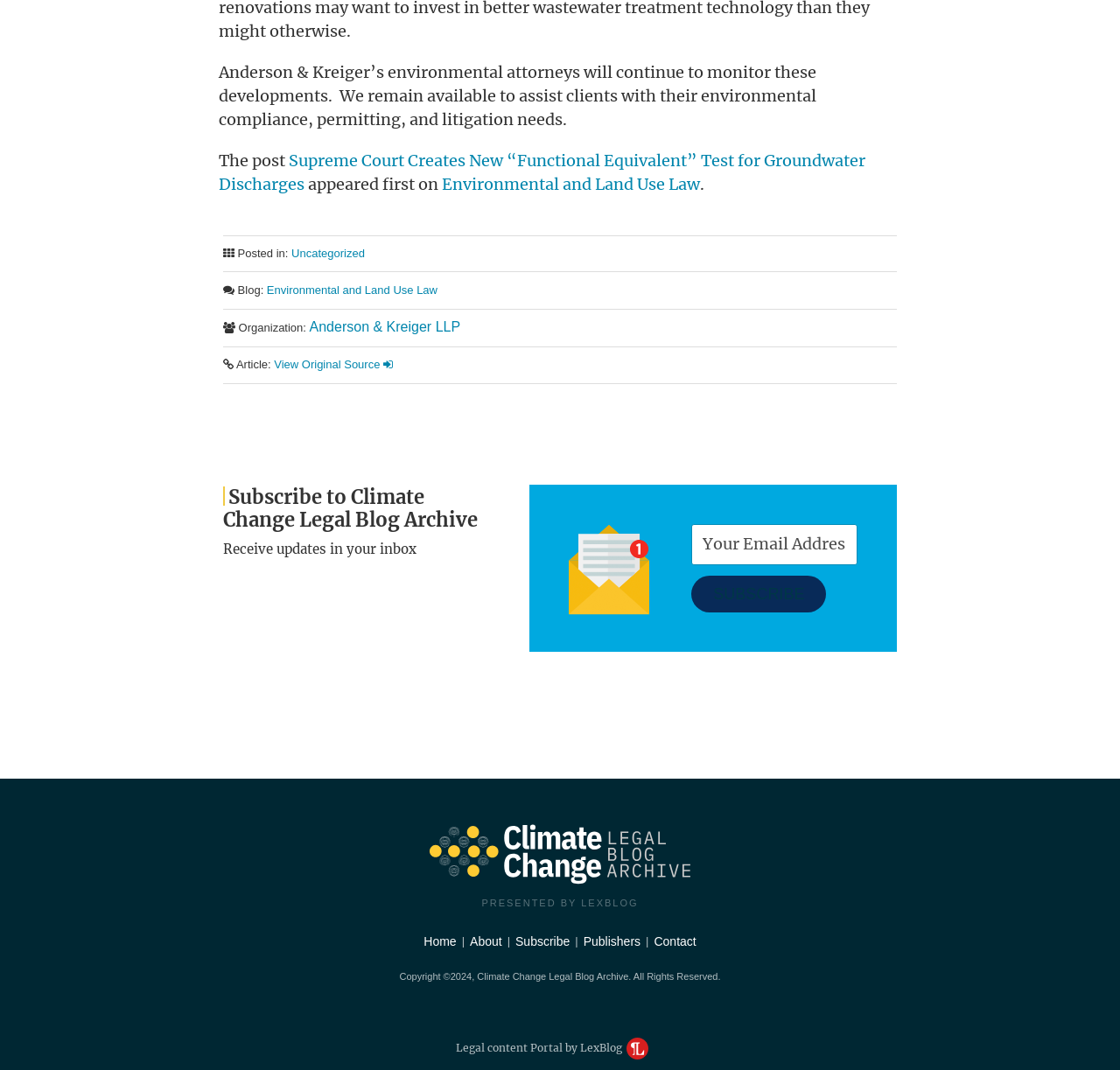Indicate the bounding box coordinates of the element that must be clicked to execute the instruction: "View the 'User Testimonials – Stories Of Impact!' page". The coordinates should be given as four float numbers between 0 and 1, i.e., [left, top, right, bottom].

None